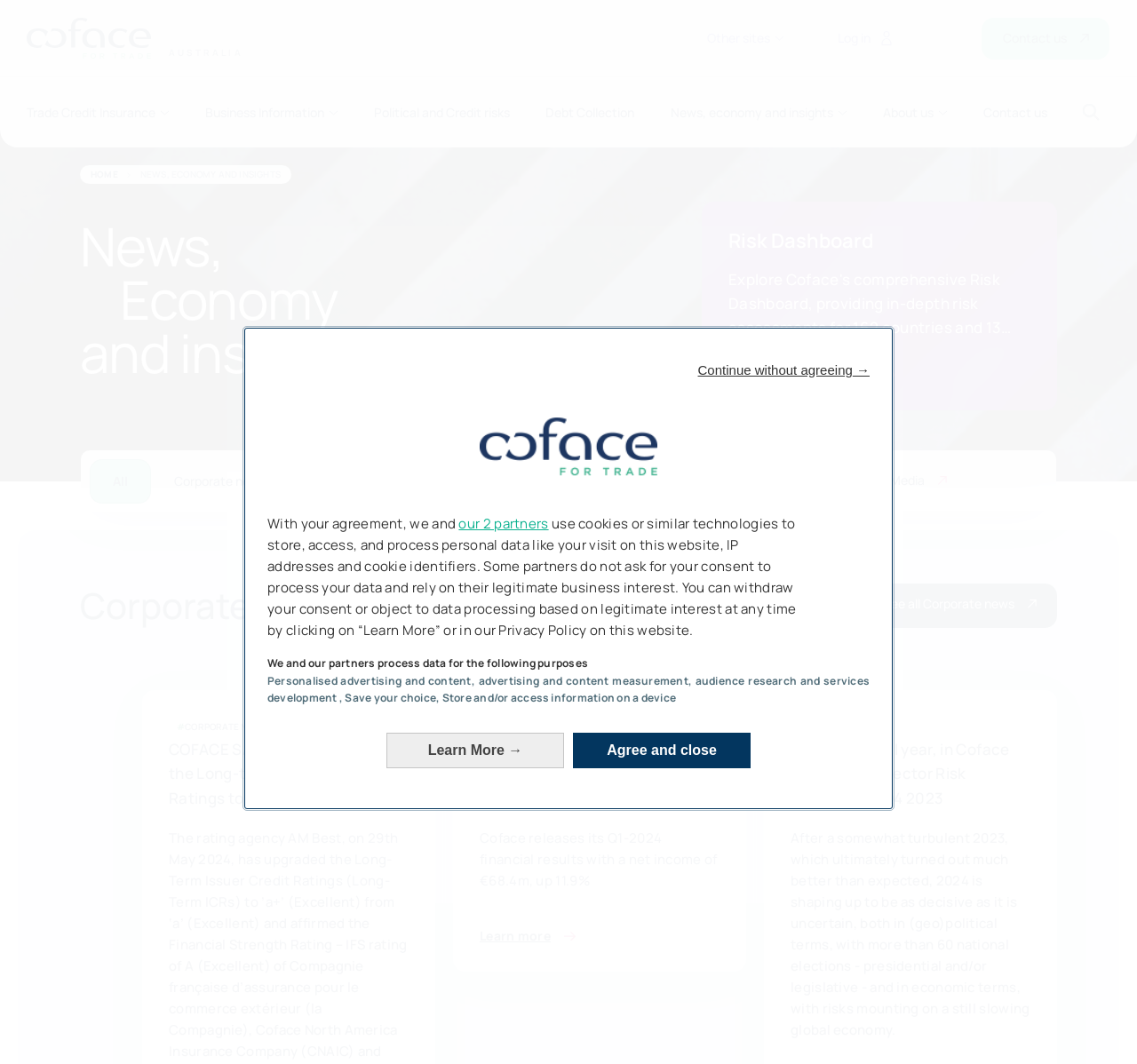What is the topic of the first news article?
Look at the image and respond with a one-word or short-phrase answer.

Coface SA